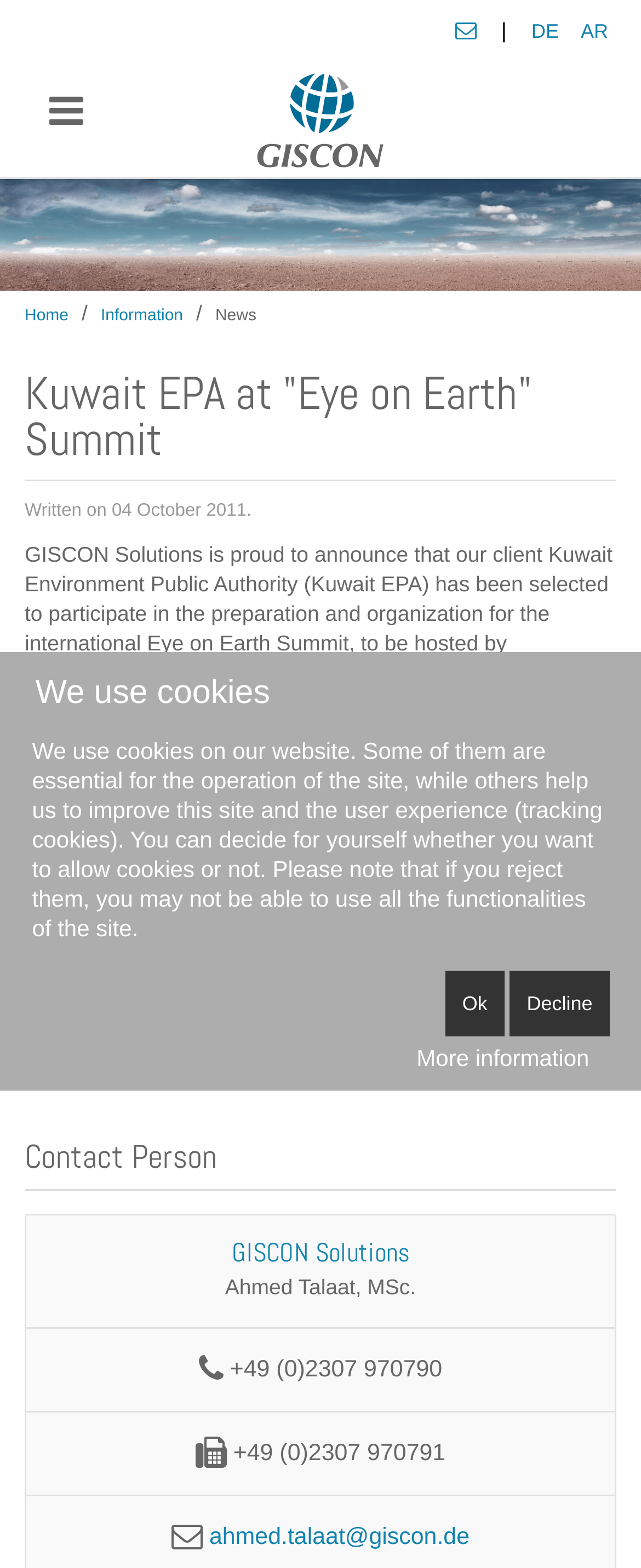Find the bounding box coordinates of the area to click in order to follow the instruction: "Click the GISCON Logo".

[0.379, 0.04, 0.621, 0.128]